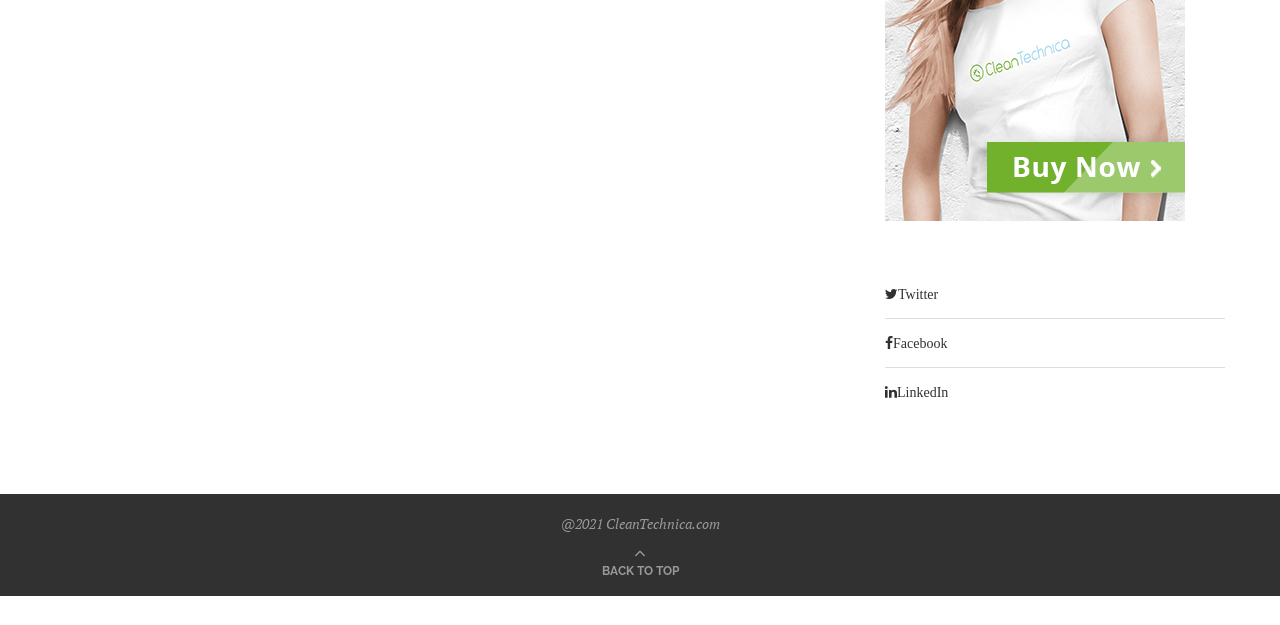What is the domain name of the website?
Based on the image, answer the question with as much detail as possible.

I found a static text element '@2021 CleanTechnica.com' at the bottom of the webpage, which suggests that the domain name of the website is CleanTechnica.com.